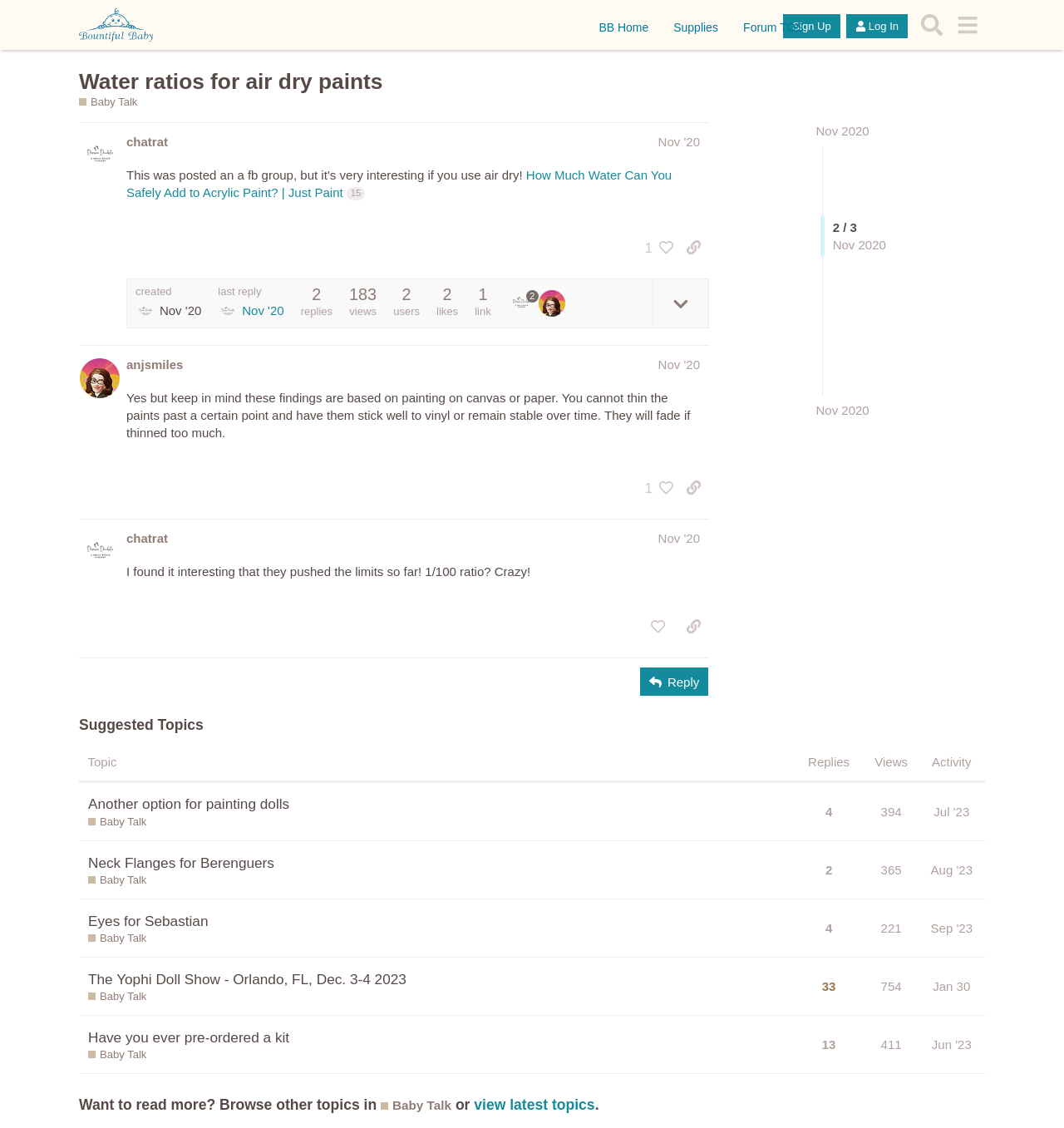Please provide a comprehensive answer to the question below using the information from the image: What is the name of the forum?

I found the answer by looking at the header section of the webpage, where it says 'Bountiful Baby Customer Forum' in a prominent font.